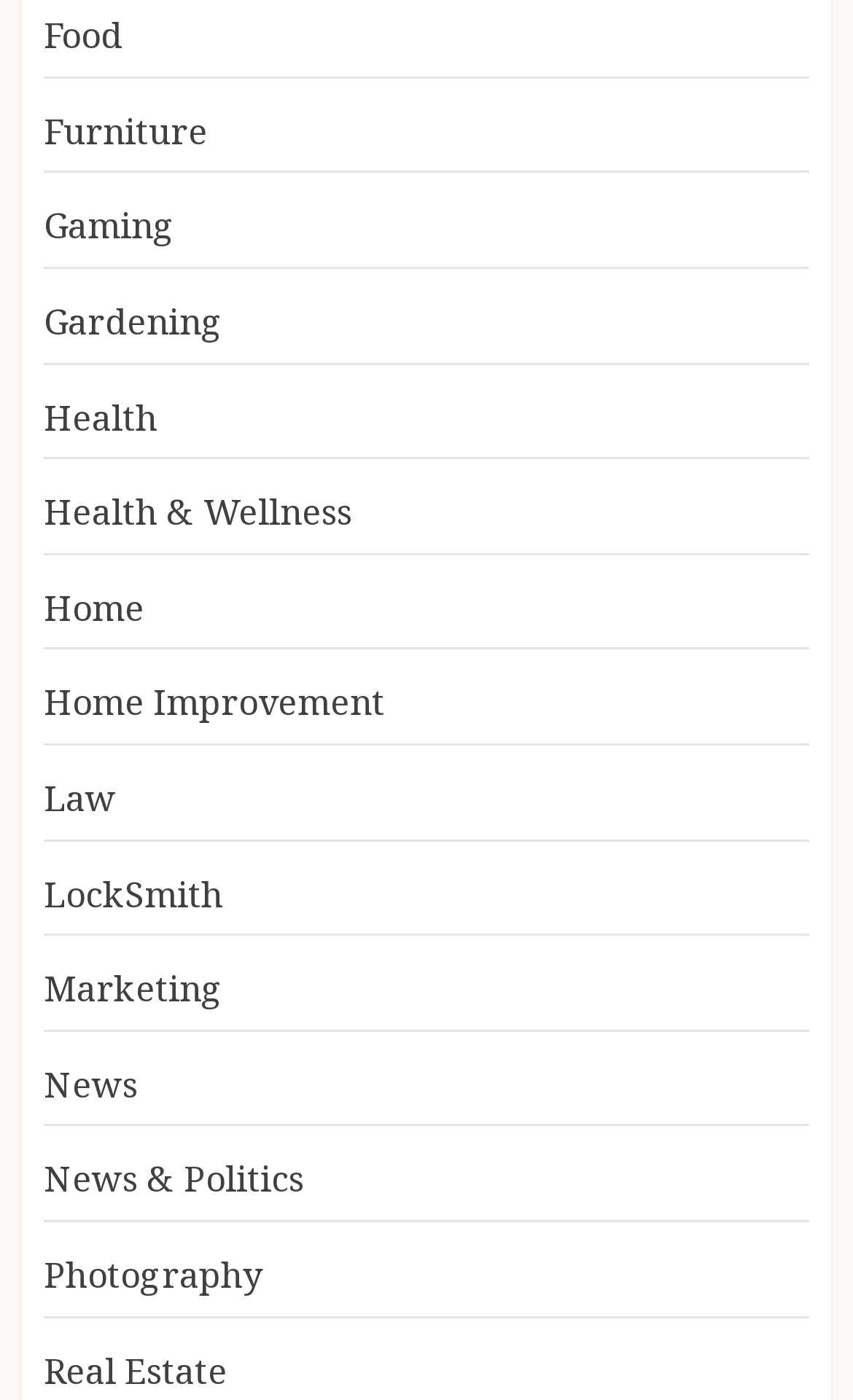What categories are listed on the webpage?
Provide a detailed and well-explained answer to the question.

By examining the webpage, I can see a list of categories including Food, Furniture, Gaming, Gardening, Health, and many more. These categories are listed as links, indicating that they can be clicked to access more information or related content.